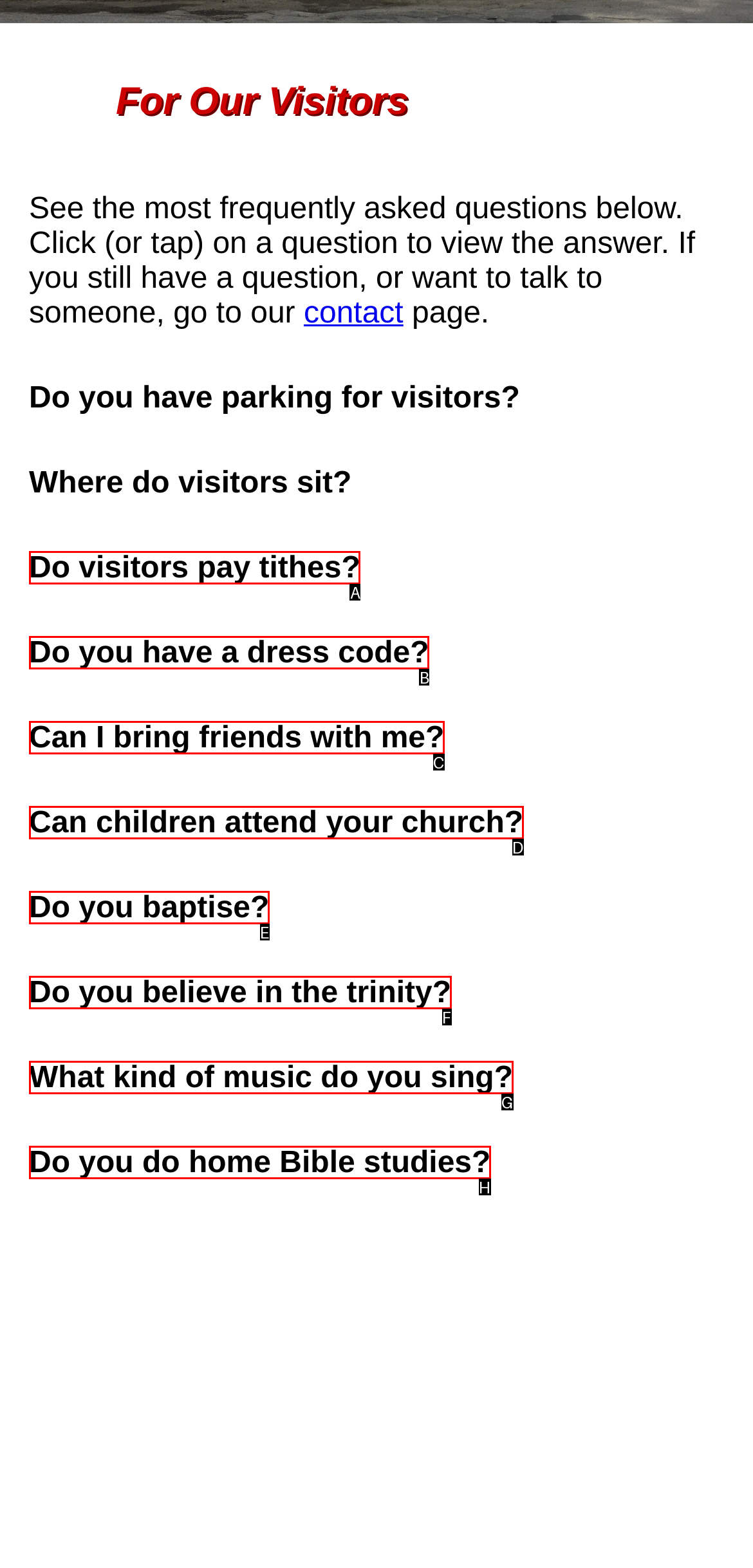Tell me which option best matches the description: Can children attend your church?
Answer with the option's letter from the given choices directly.

D